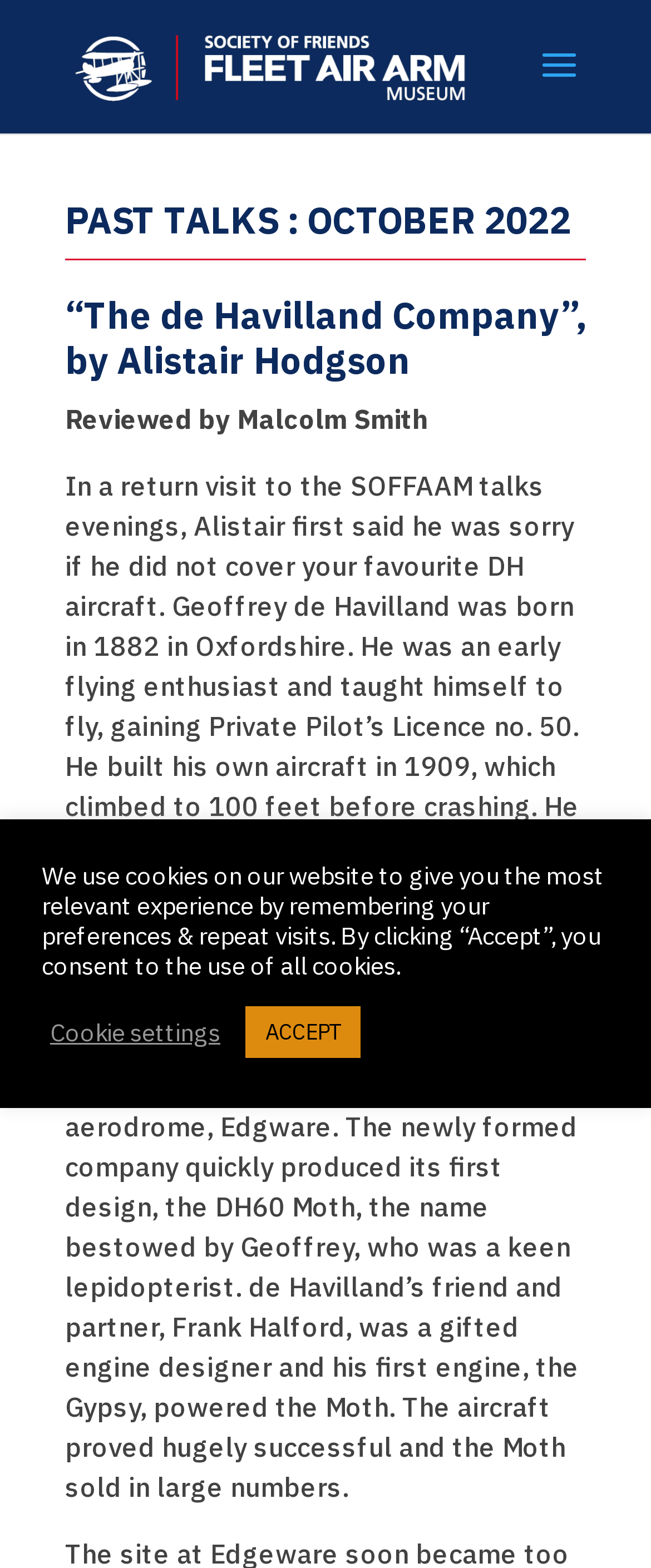Extract the text of the main heading from the webpage.

PAST TALKS : OCTOBER 2022